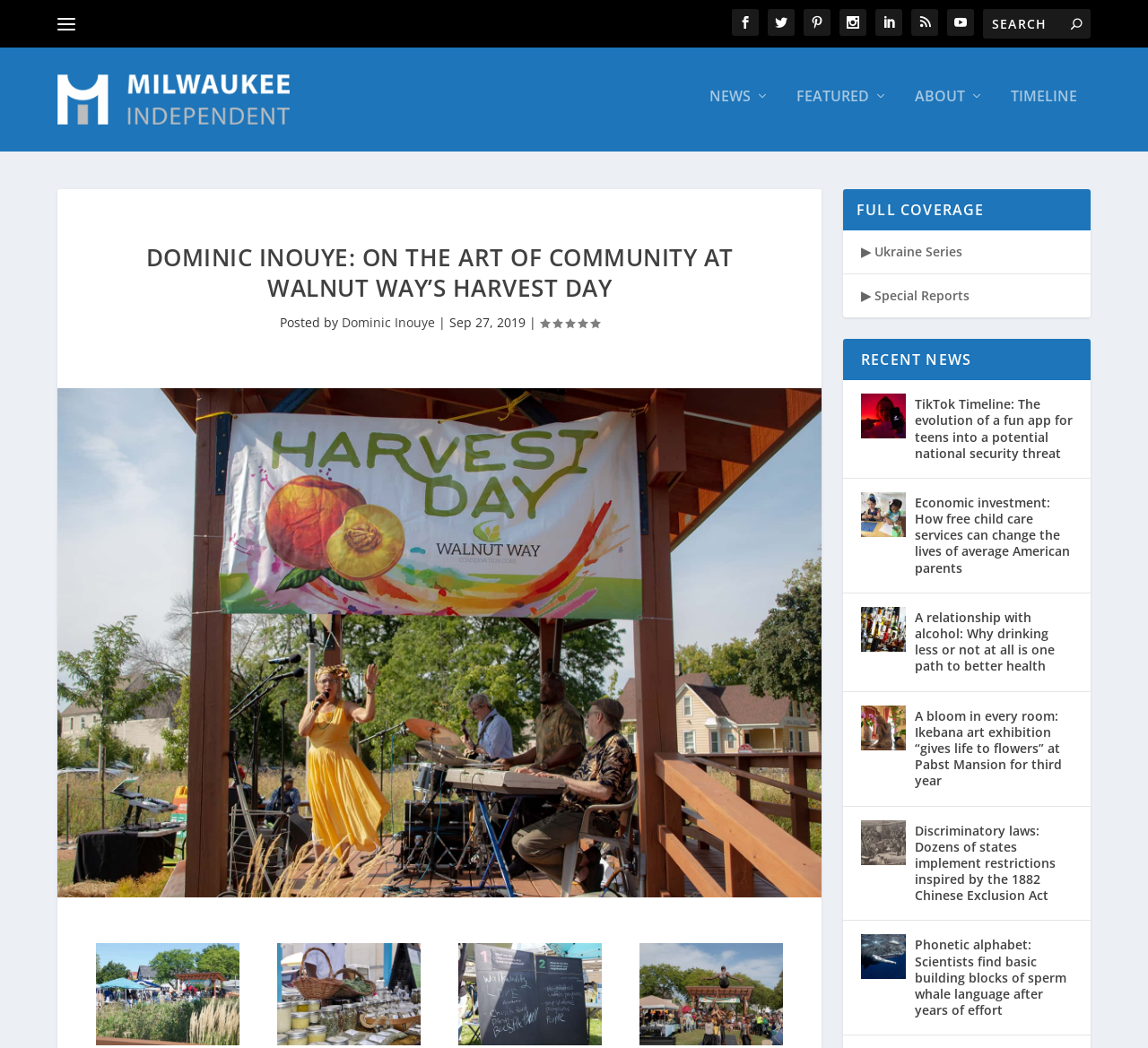What is the date of the article?
Please provide a comprehensive answer based on the details in the screenshot.

The date of the article can be found in the byline section, which is located below the title of the article. The date is written in the format 'Month Day, Year'.